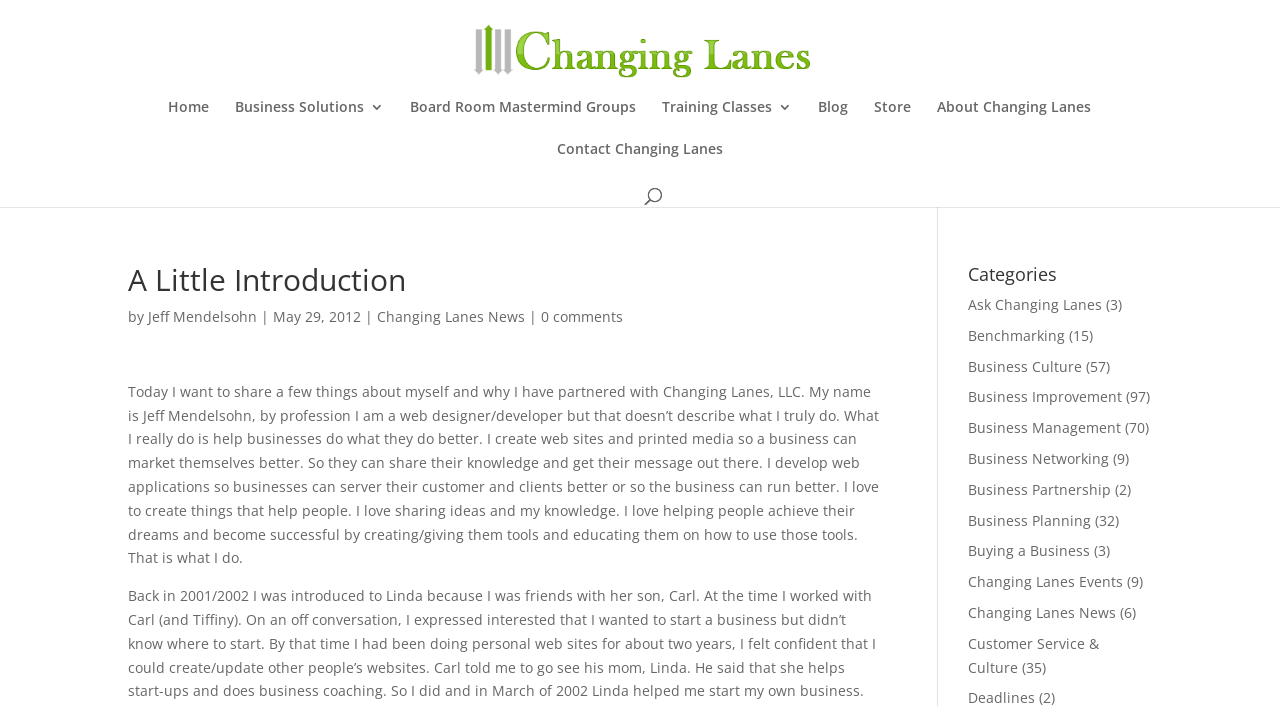What is the purpose of the website?
Look at the image and respond to the question as thoroughly as possible.

The website appears to be a business consulting website, as indicated by the title 'Changing Lanes, LLC - Toledo, Oh Business Consulting'. The website also provides various services such as business solutions, training classes, and a blog, which suggests that its purpose is to provide business consulting services.